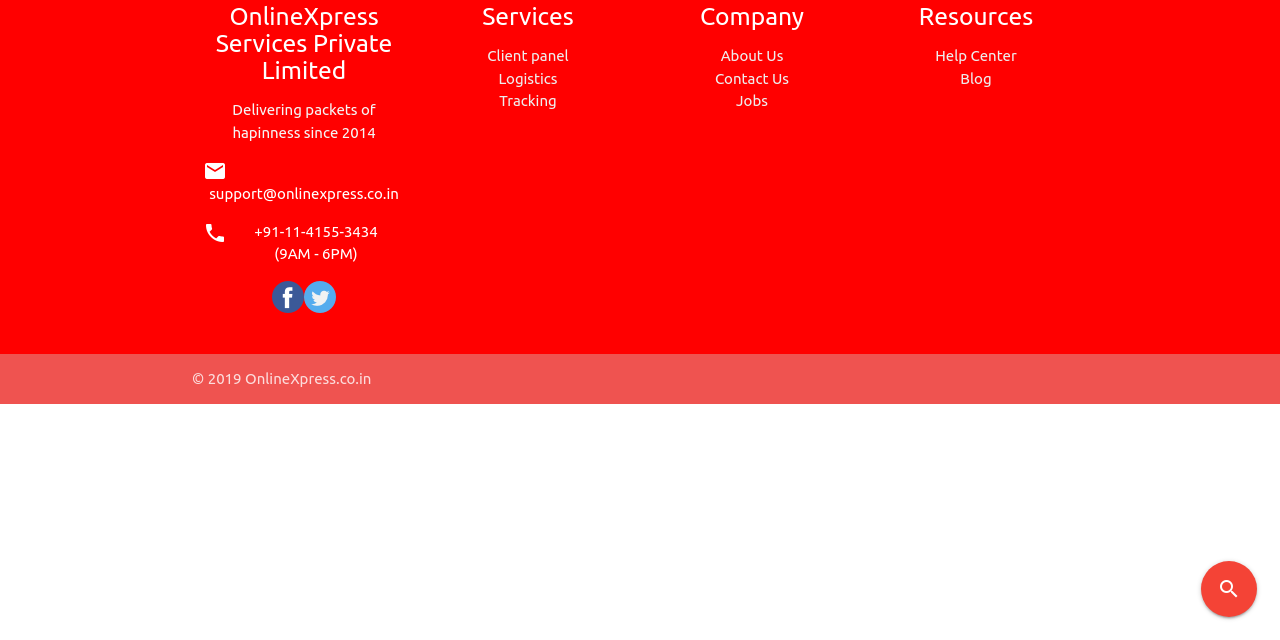Bounding box coordinates are specified in the format (top-left x, top-left y, bottom-right x, bottom-right y). All values are floating point numbers bounded between 0 and 1. Please provide the bounding box coordinate of the region this sentence describes: Client panel

[0.381, 0.074, 0.444, 0.101]